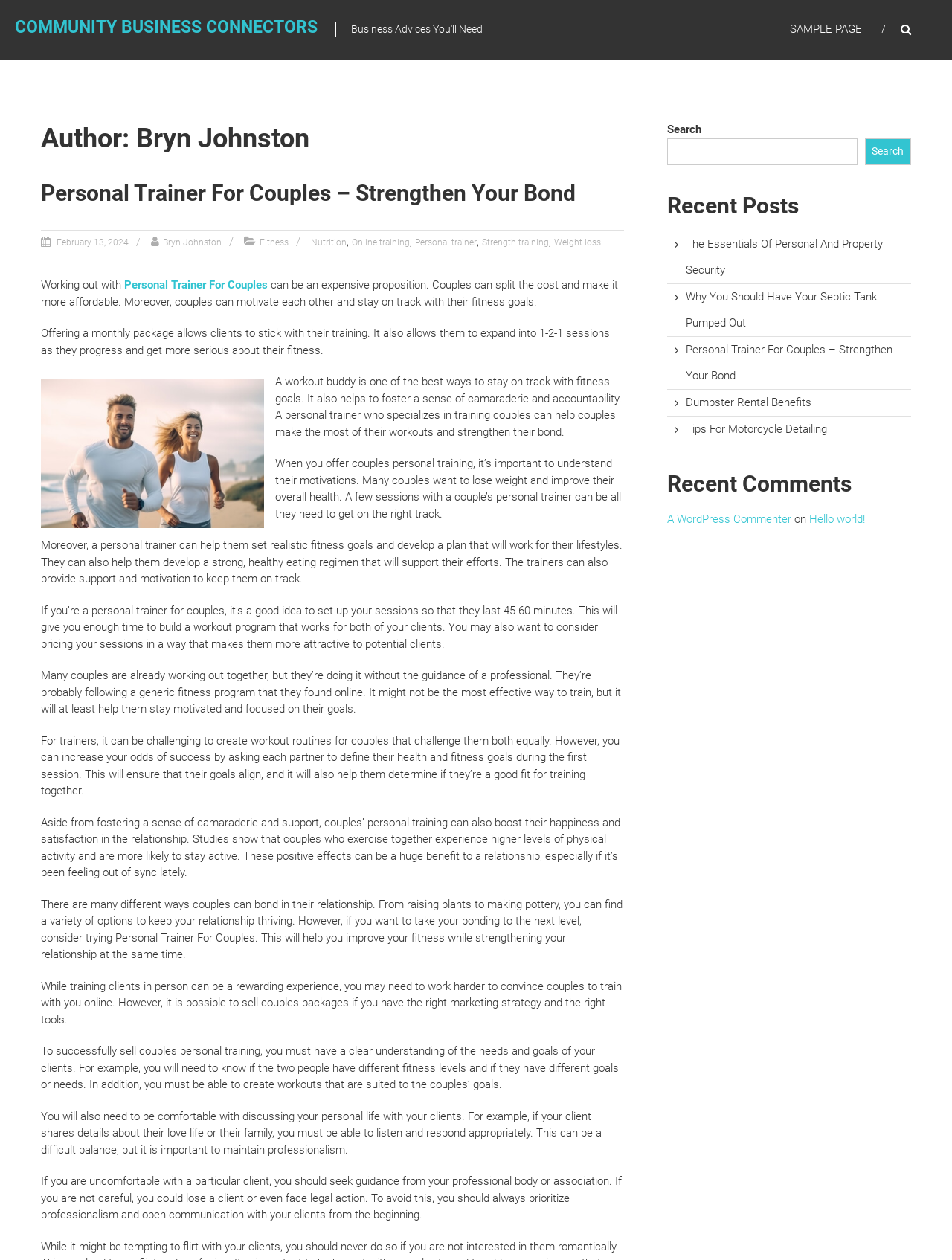What is the purpose of the search box?
Please answer the question as detailed as possible based on the image.

The search box is located in the top right corner of the webpage, and it has a label 'Search'. This suggests that the purpose of the search box is to allow users to search for specific content within the website.